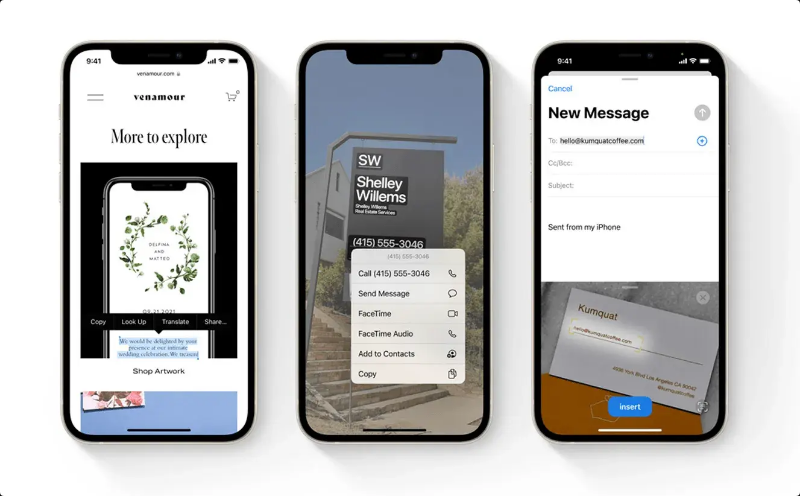What is the phrase in the subject line of the new message?
Please answer the question as detailed as possible based on the image.

The rightmost phone in the image presents a new message interface, where the user is composing a message with the recipient’s email, along with a visible subject line stating 'Sent from my iPhone'.